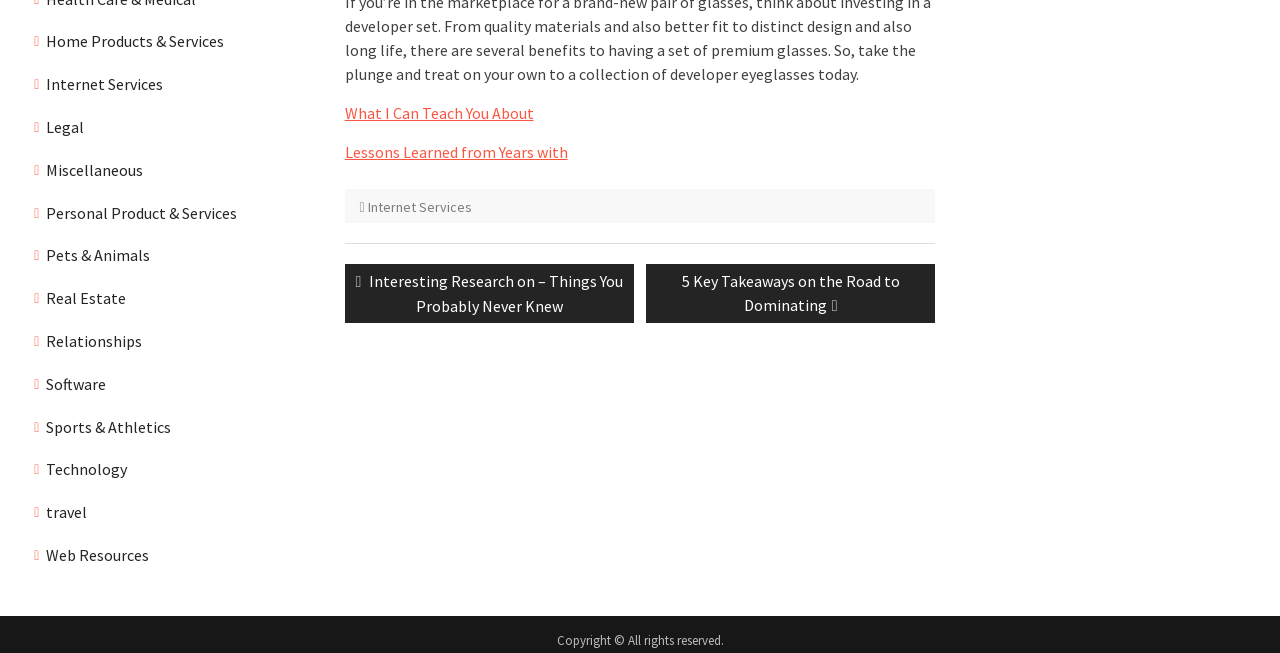Predict the bounding box coordinates of the area that should be clicked to accomplish the following instruction: "Navigate to 'Home Products & Services'". The bounding box coordinates should consist of four float numbers between 0 and 1, i.e., [left, top, right, bottom].

[0.036, 0.048, 0.175, 0.079]